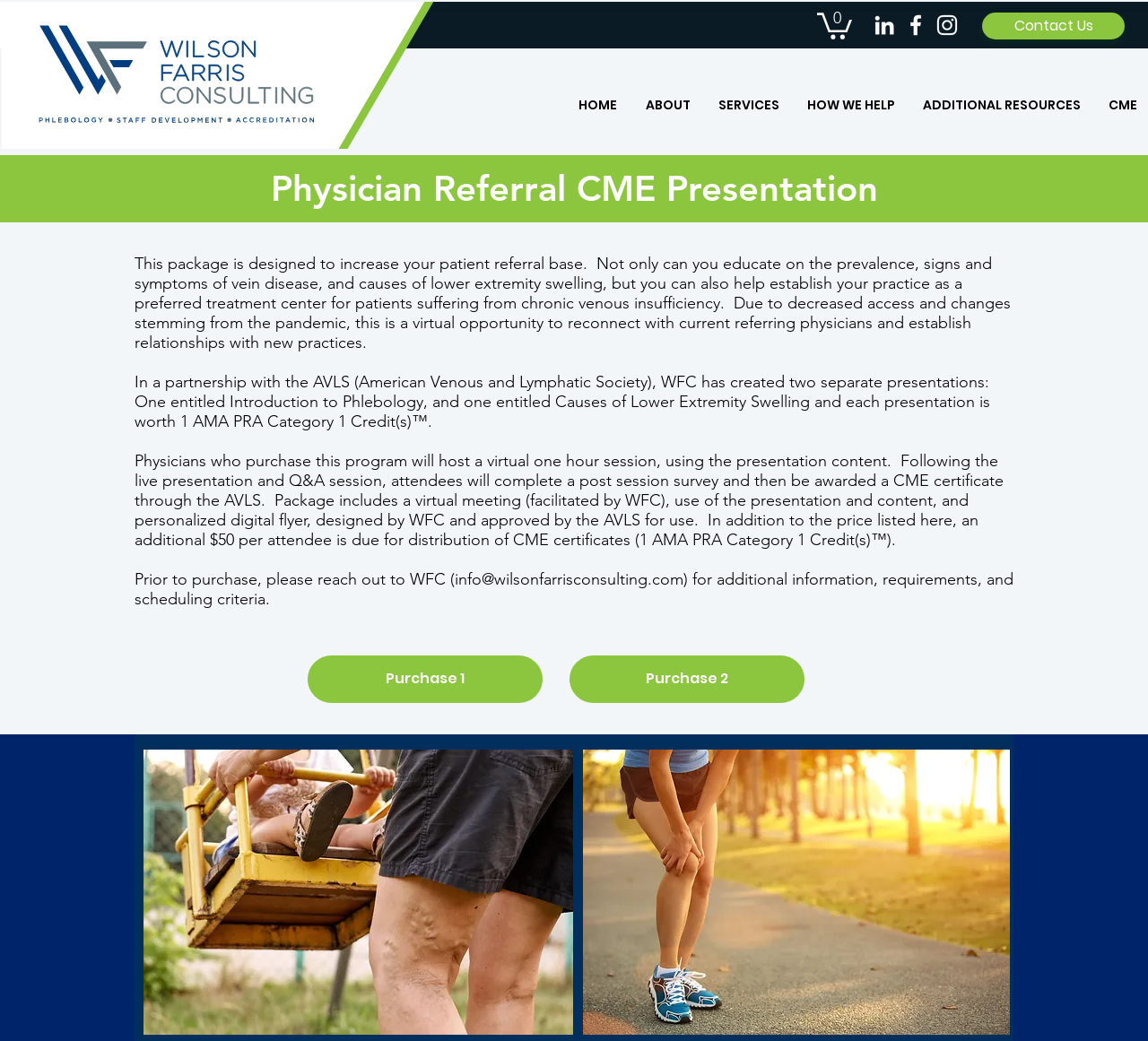What is the topic of the CME presentation?
Refer to the screenshot and respond with a concise word or phrase.

Vein disease